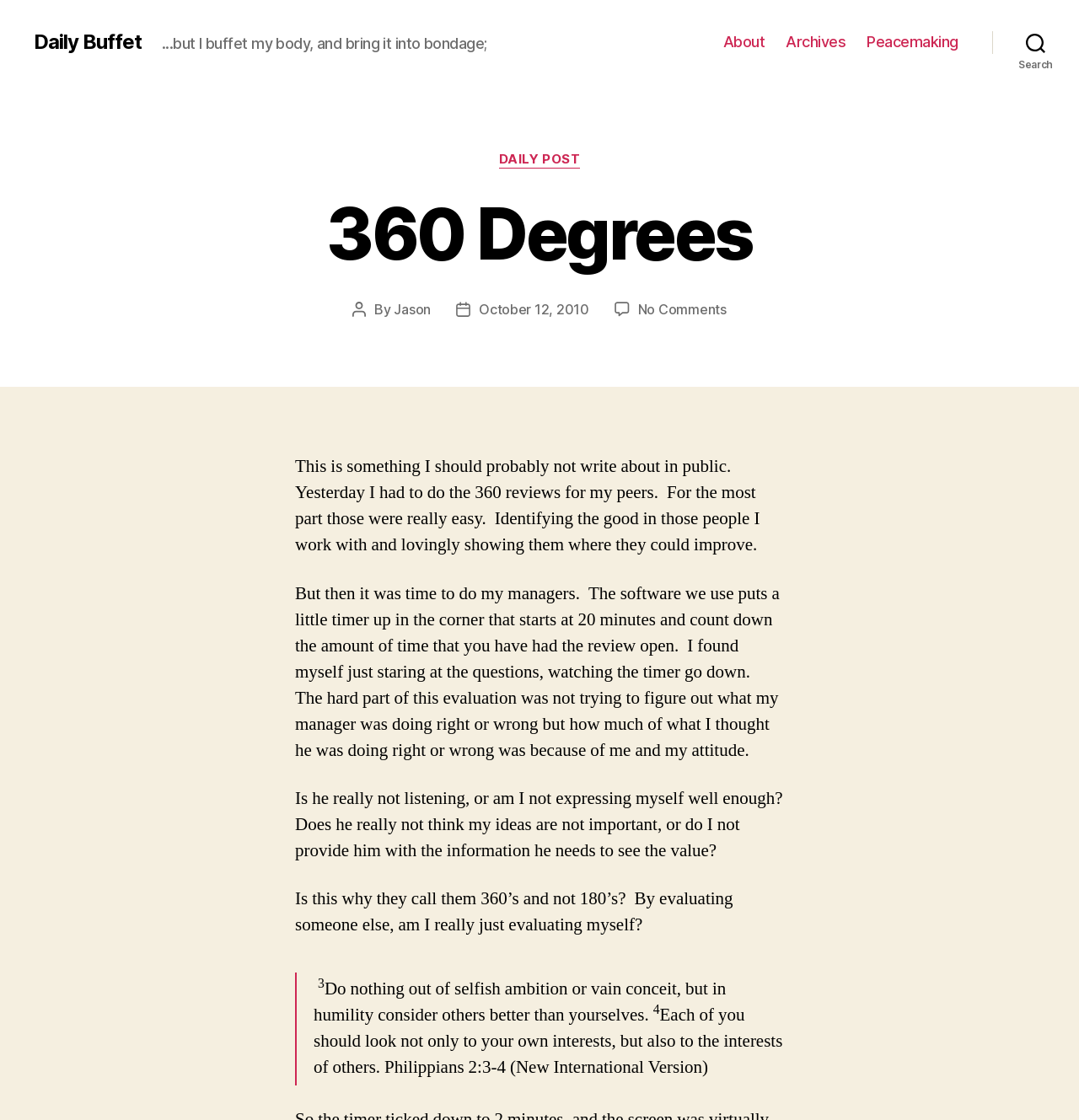Show the bounding box coordinates of the region that should be clicked to follow the instruction: "Click on the 'Search' button."

[0.92, 0.021, 1.0, 0.054]